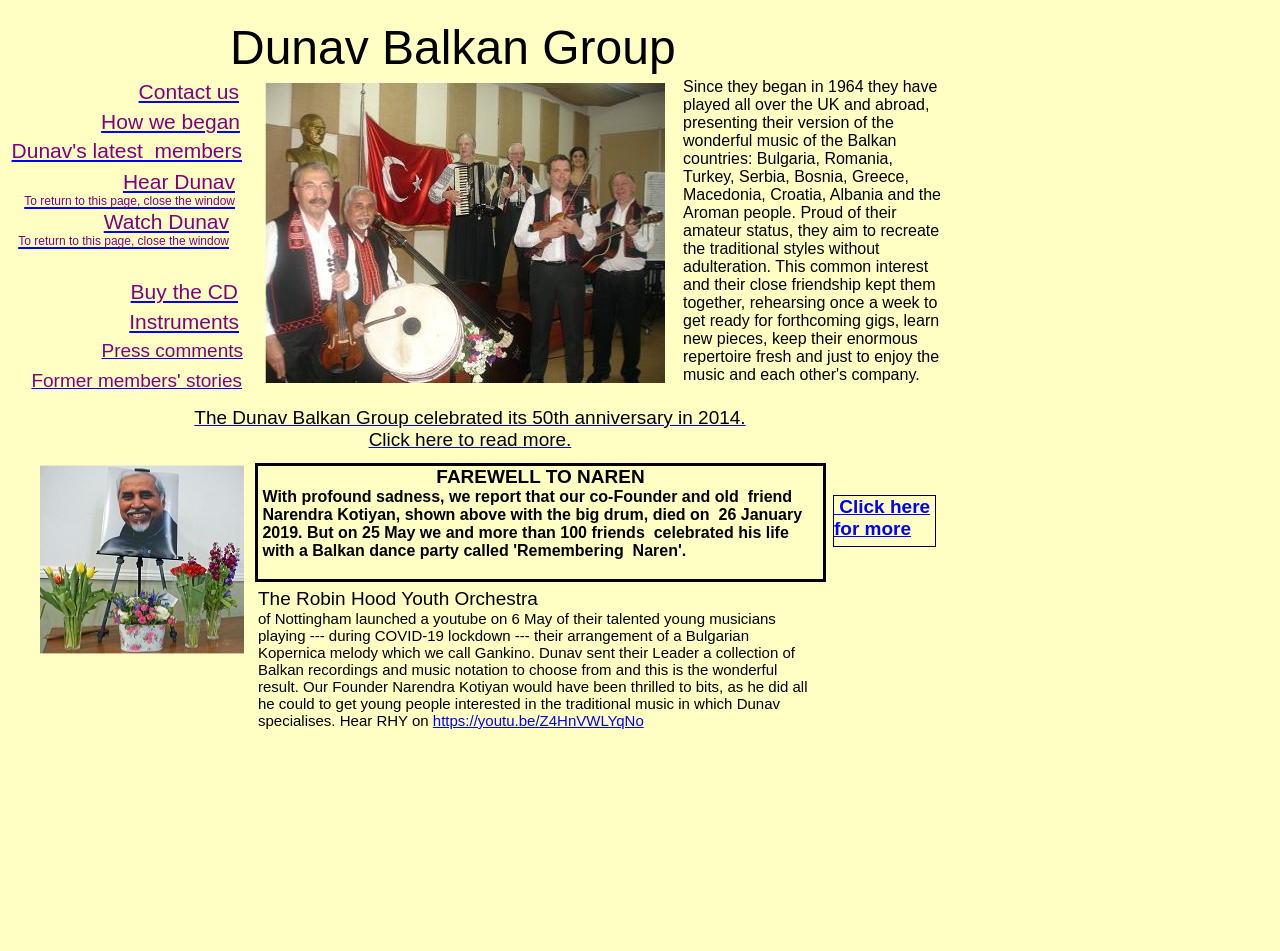What is the anniversary that Dunav Balkan Group celebrated in 2014?
Analyze the image and provide a thorough answer to the question.

The webpage states that Dunav Balkan Group celebrated its 50th anniversary in 2014, and provides a link to read more about it.